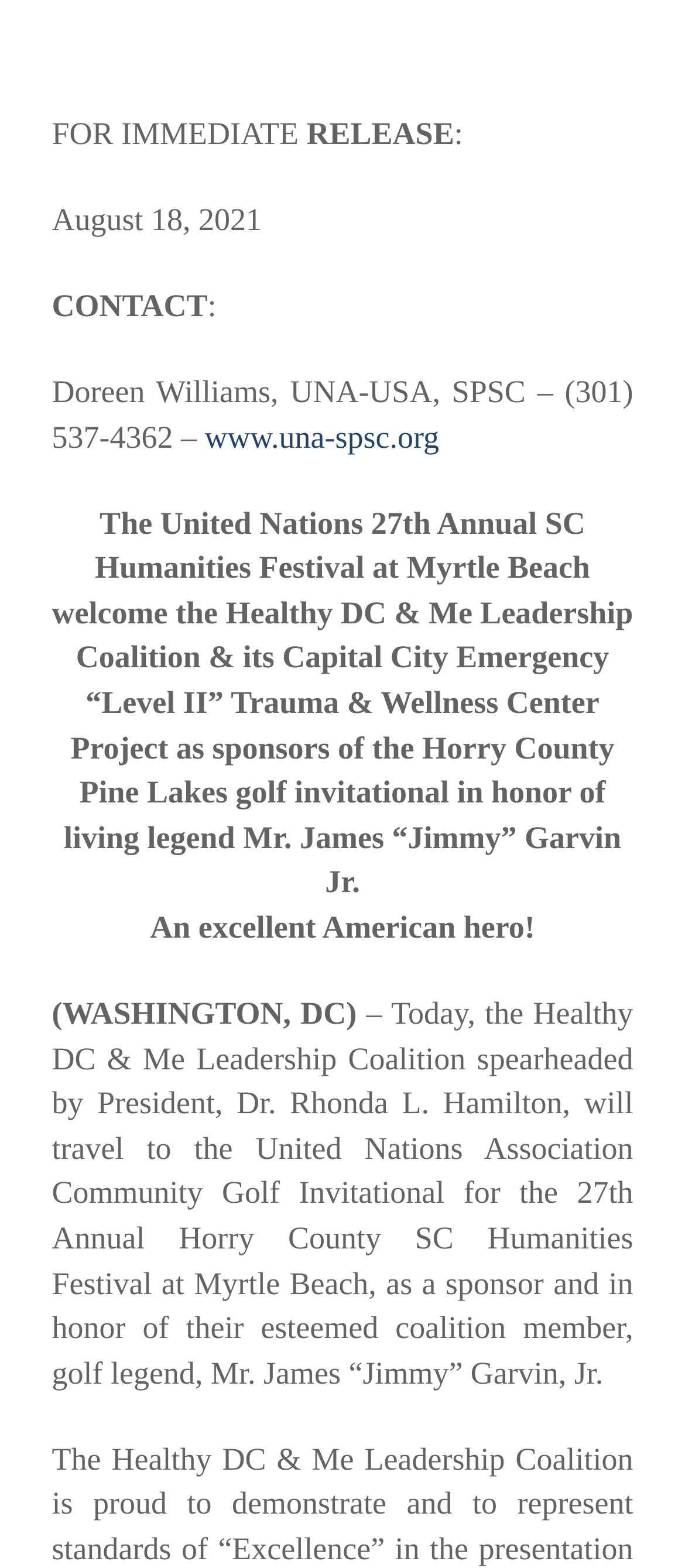Refer to the image and offer a detailed explanation in response to the question: What is the date of the press release?

The date of the press release can be found in the second line of the webpage, where it says 'August 18, 2021'.